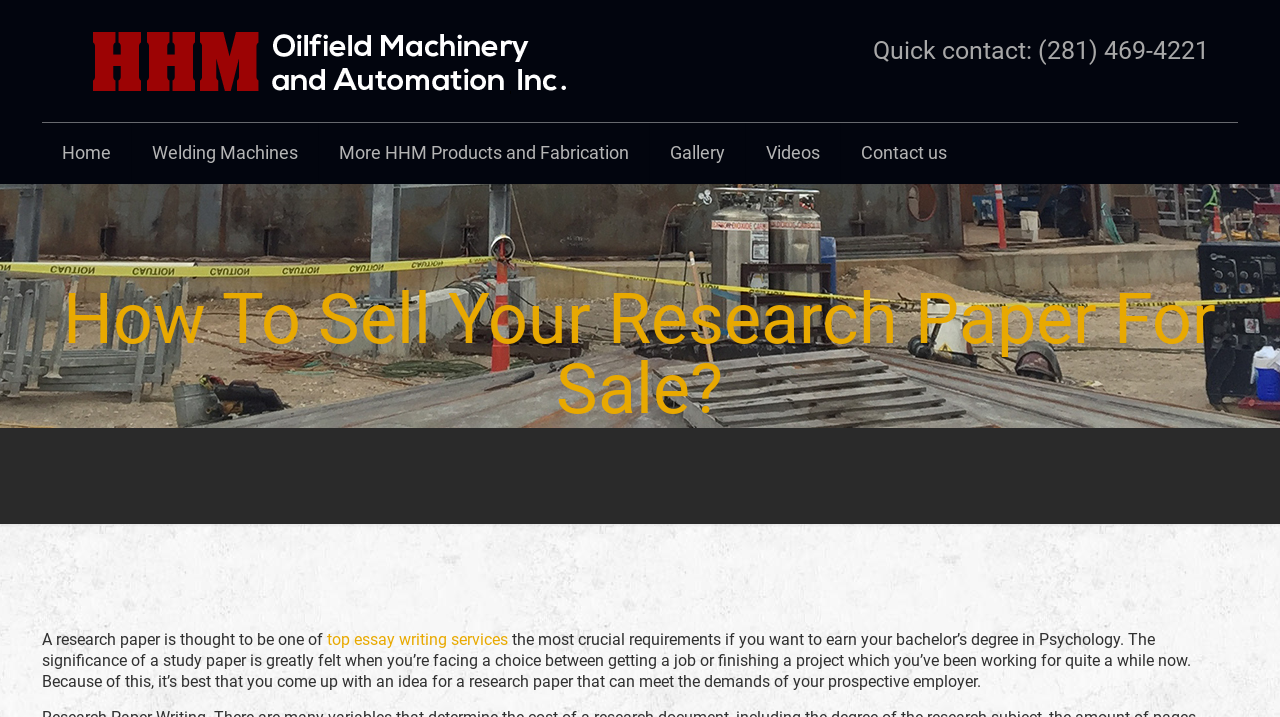What type of products does HHM offer?
Provide a short answer using one word or a brief phrase based on the image.

Welding Machines